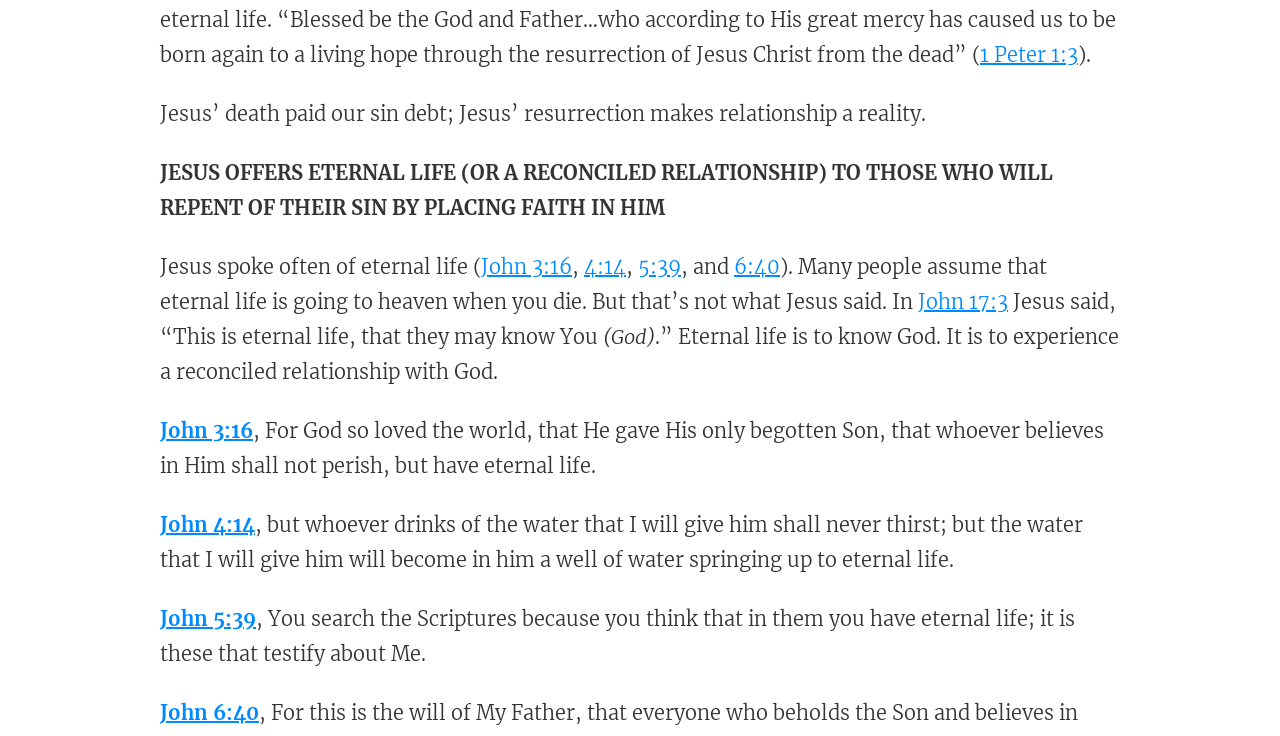Please identify the bounding box coordinates of the clickable region that I should interact with to perform the following instruction: "Read more about 'John 3:16'". The coordinates should be expressed as four float numbers between 0 and 1, i.e., [left, top, right, bottom].

[0.376, 0.345, 0.447, 0.379]